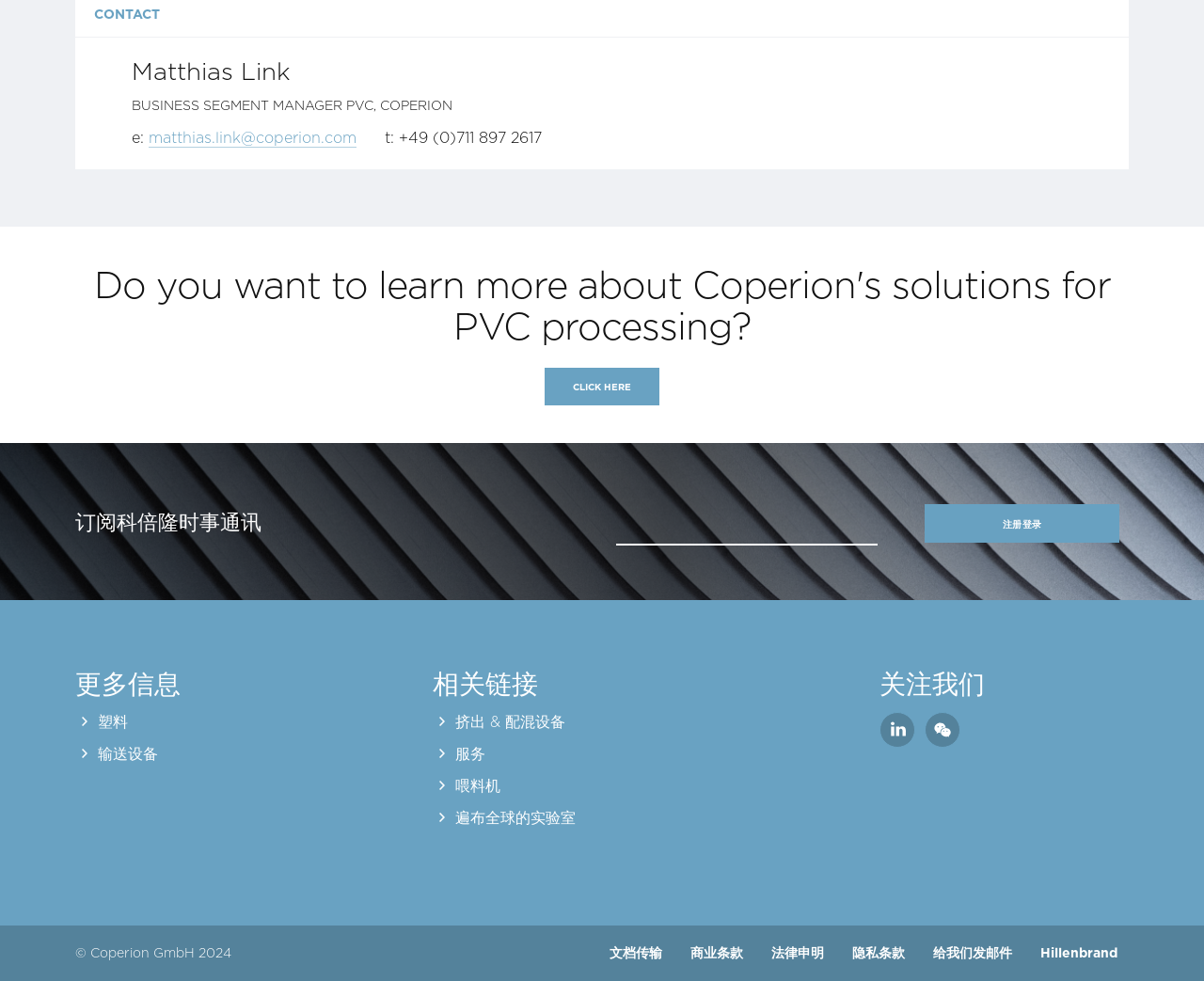Please specify the bounding box coordinates of the area that should be clicked to accomplish the following instruction: "Enter your email address in the textbox". The coordinates should consist of four float numbers between 0 and 1, i.e., [left, top, right, bottom].

[0.512, 0.508, 0.729, 0.557]